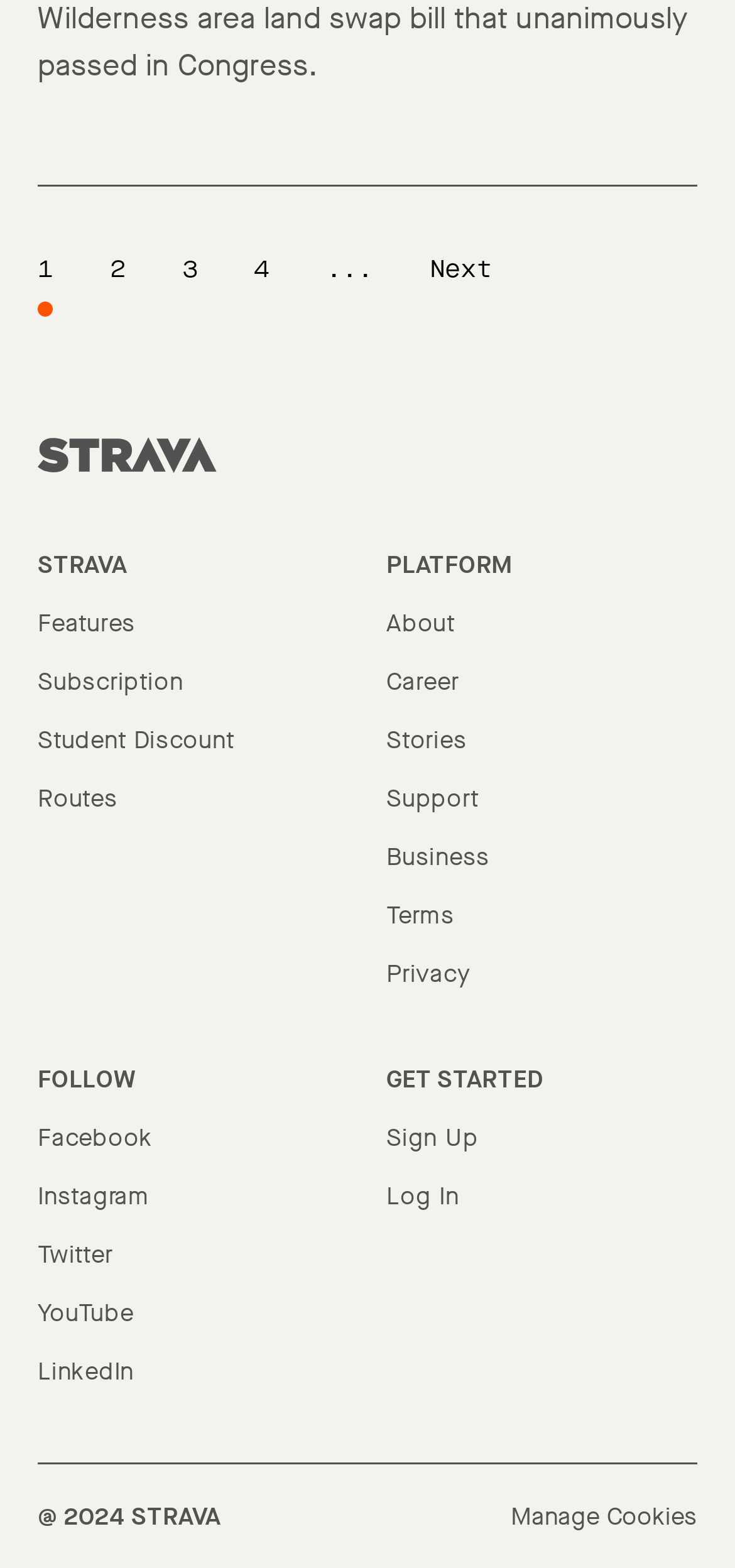What is the text above the 'Next' button?
Analyze the image and deliver a detailed answer to the question.

I looked at the element above the 'Next' button and found the static text '...'.